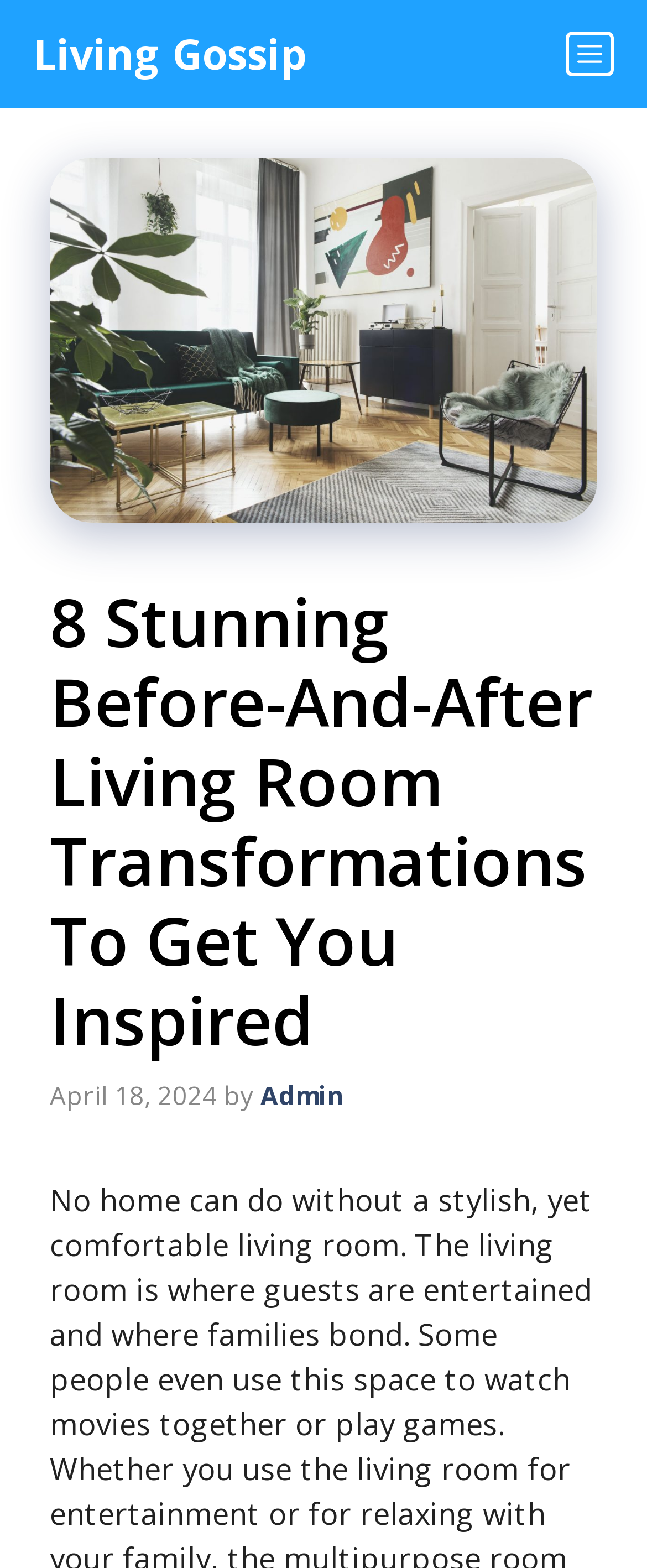Determine the bounding box coordinates in the format (top-left x, top-left y, bottom-right x, bottom-right y). Ensure all values are floating point numbers between 0 and 1. Identify the bounding box of the UI element described by: Living Gossip

[0.051, 0.0, 0.474, 0.069]